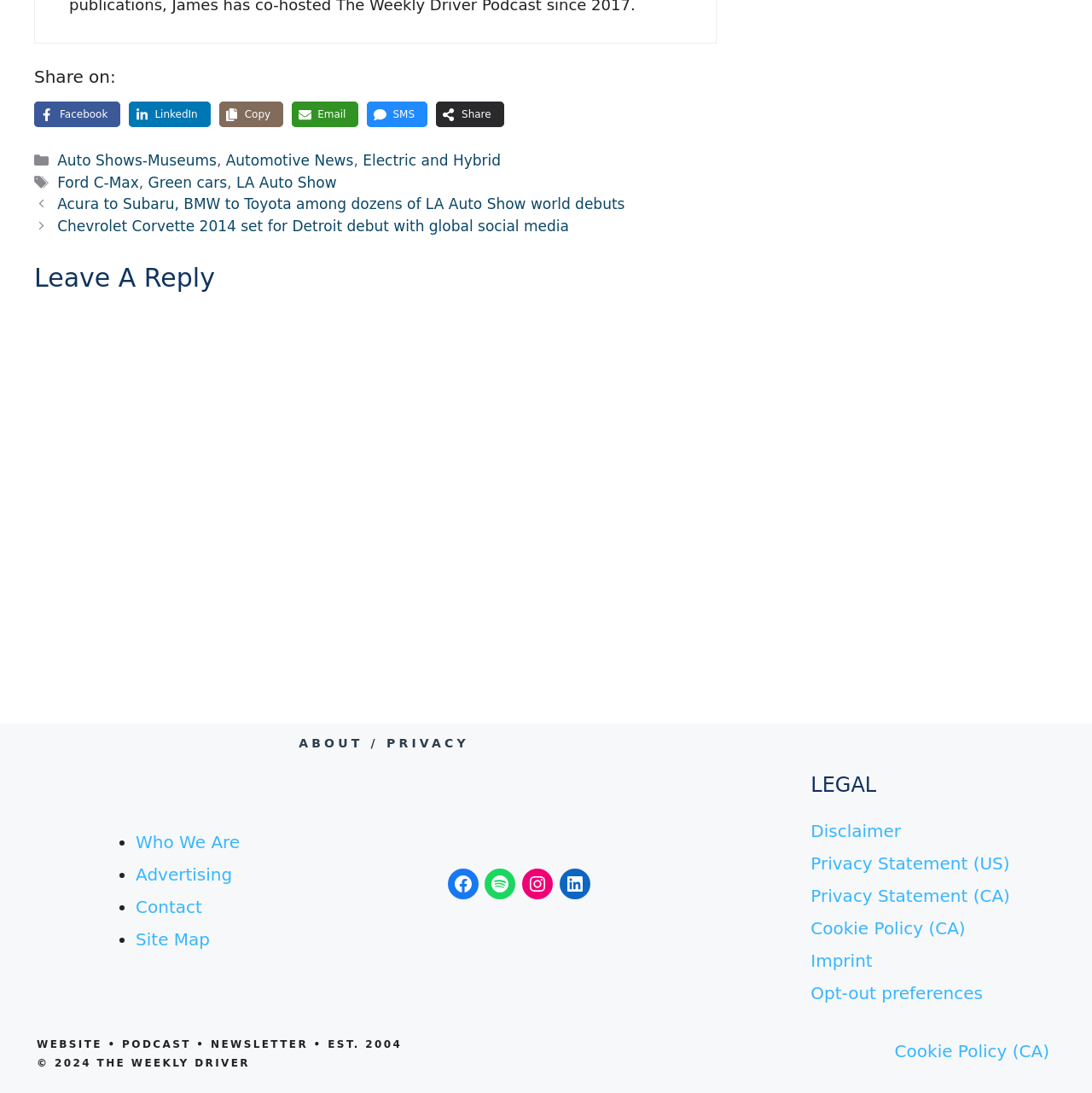Please identify the bounding box coordinates of the element on the webpage that should be clicked to follow this instruction: "Visit the 'Who We Are' page". The bounding box coordinates should be given as four float numbers between 0 and 1, formatted as [left, top, right, bottom].

[0.124, 0.761, 0.22, 0.78]